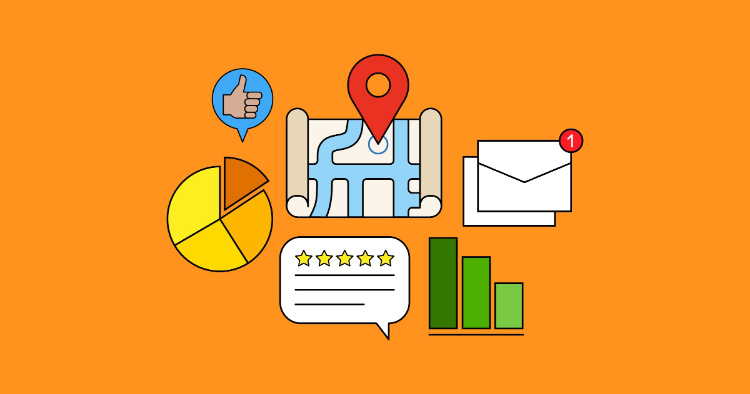Please give a succinct answer using a single word or phrase:
What does the envelope with a notification badge represent?

Email communications